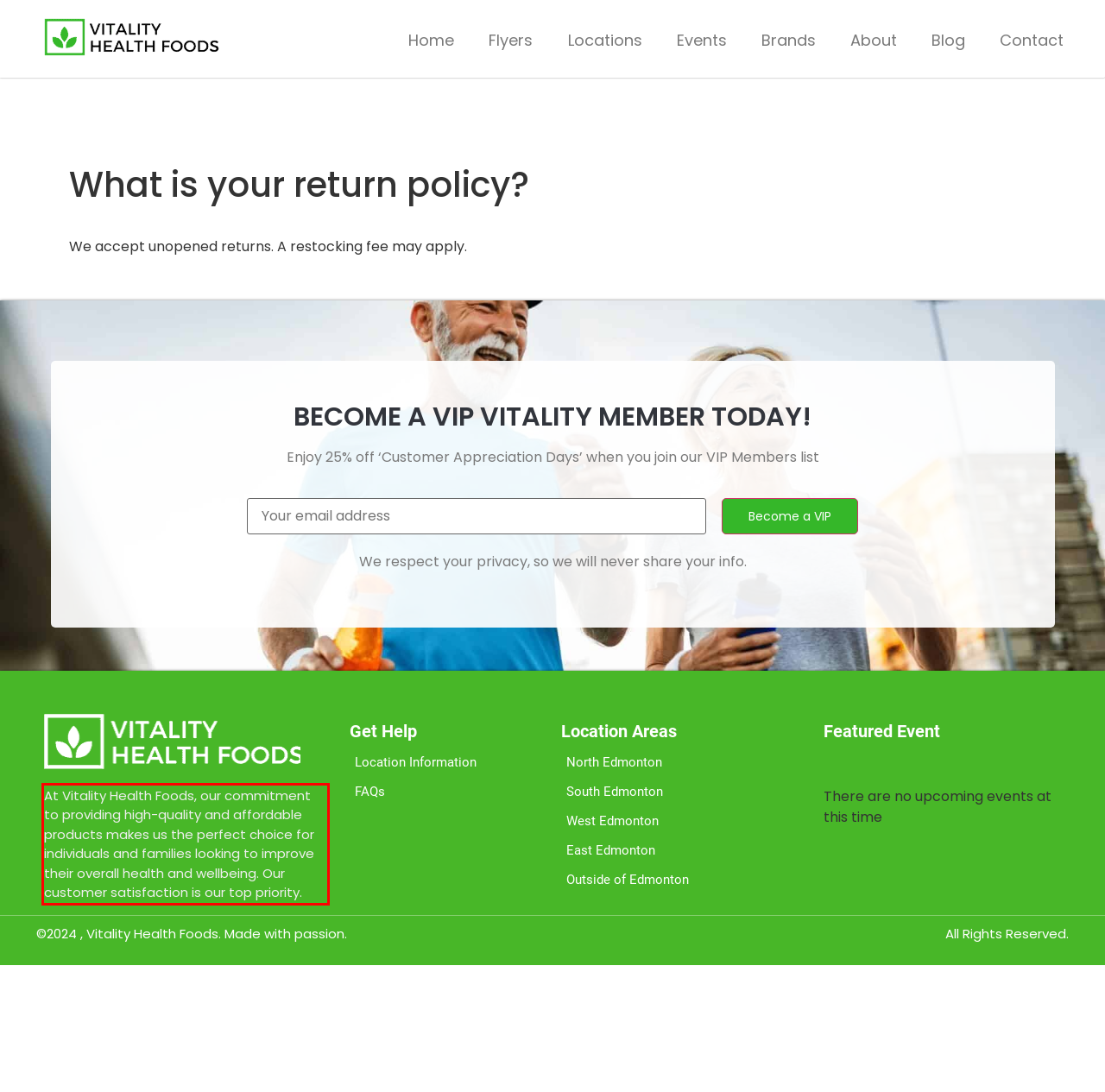Analyze the red bounding box in the provided webpage screenshot and generate the text content contained within.

At Vitality Health Foods, our commitment to providing high-quality and affordable products makes us the perfect choice for individuals and families looking to improve their overall health and wellbeing. Our customer satisfaction is our top priority.